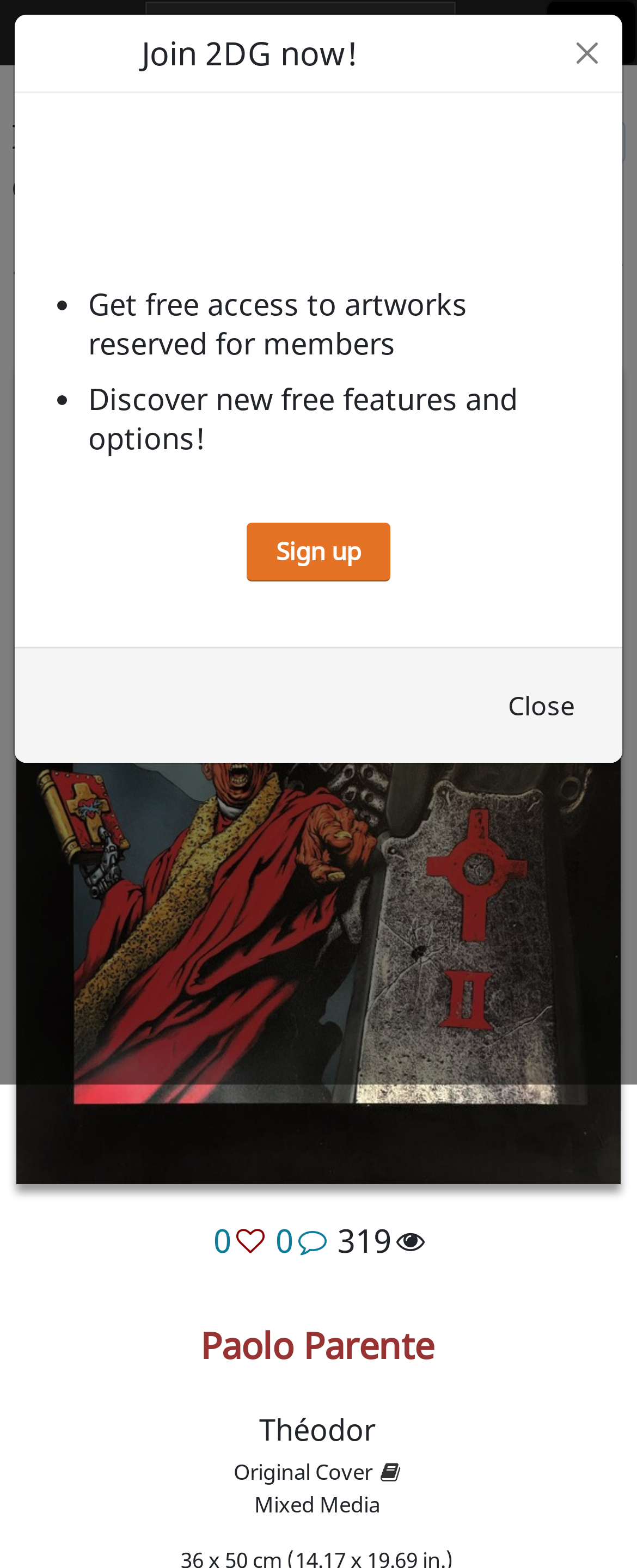What is the medium of the artwork?
Based on the image, answer the question with as much detail as possible.

I found the answer by looking at the static text element at the bottom of the page, which explicitly states 'Mixed Media'.